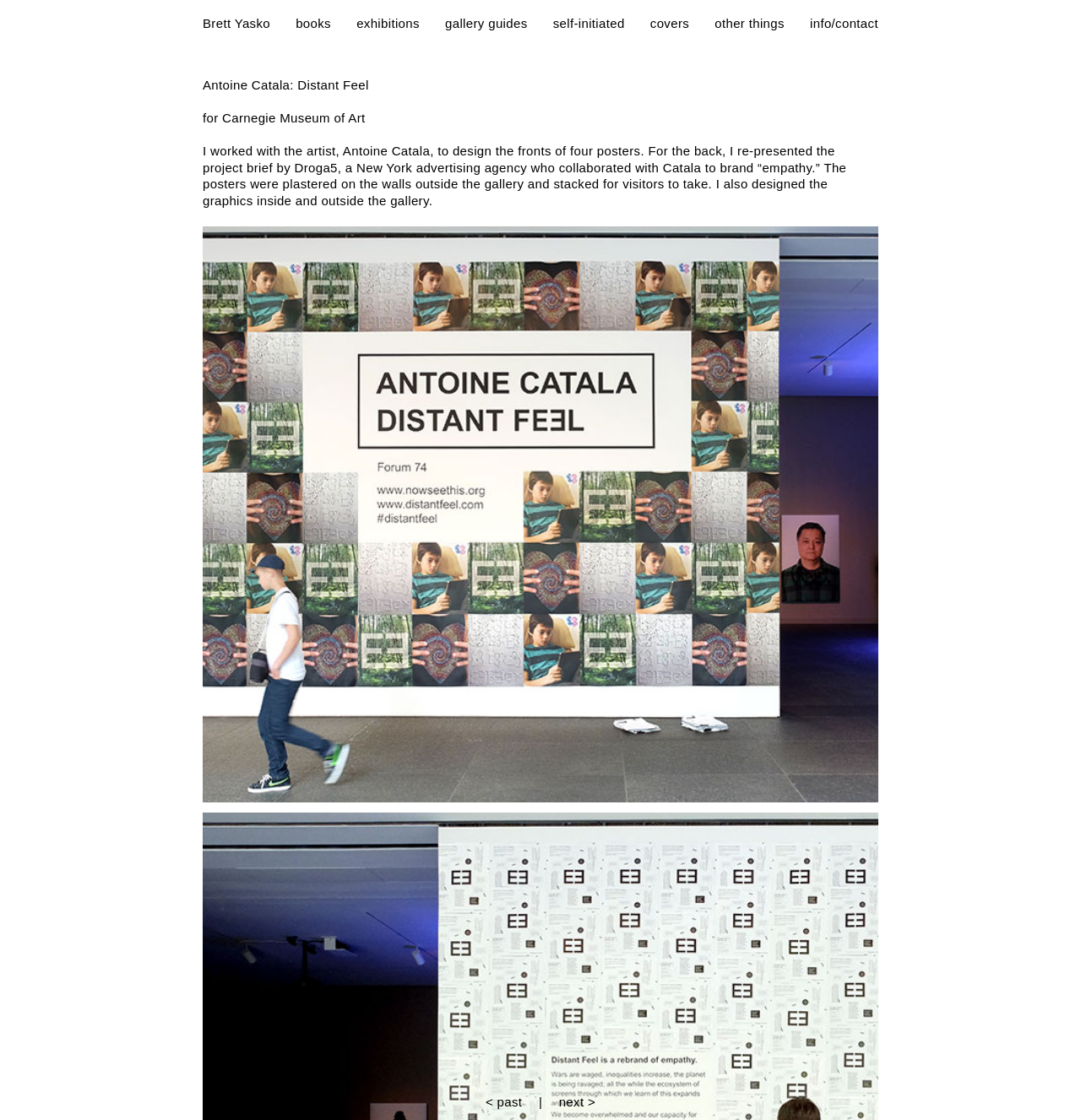Respond with a single word or phrase for the following question: 
How many links are there in the navigation menu?

7